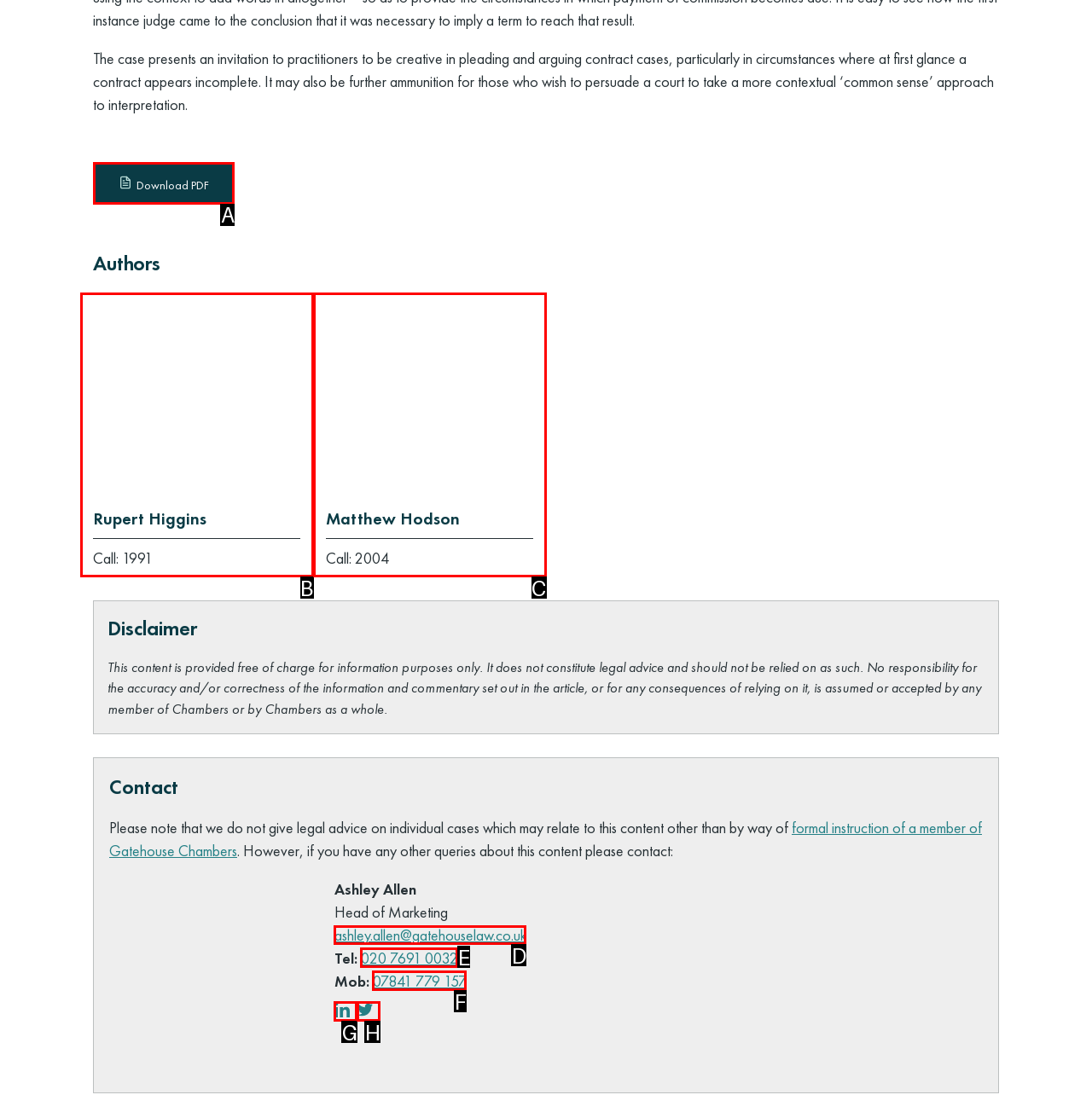Identify the letter of the option to click in order to Click on the 'METEORITE HANDBLOWN GLASS SCULPTURE US$ 1,640' link. Answer with the letter directly.

None